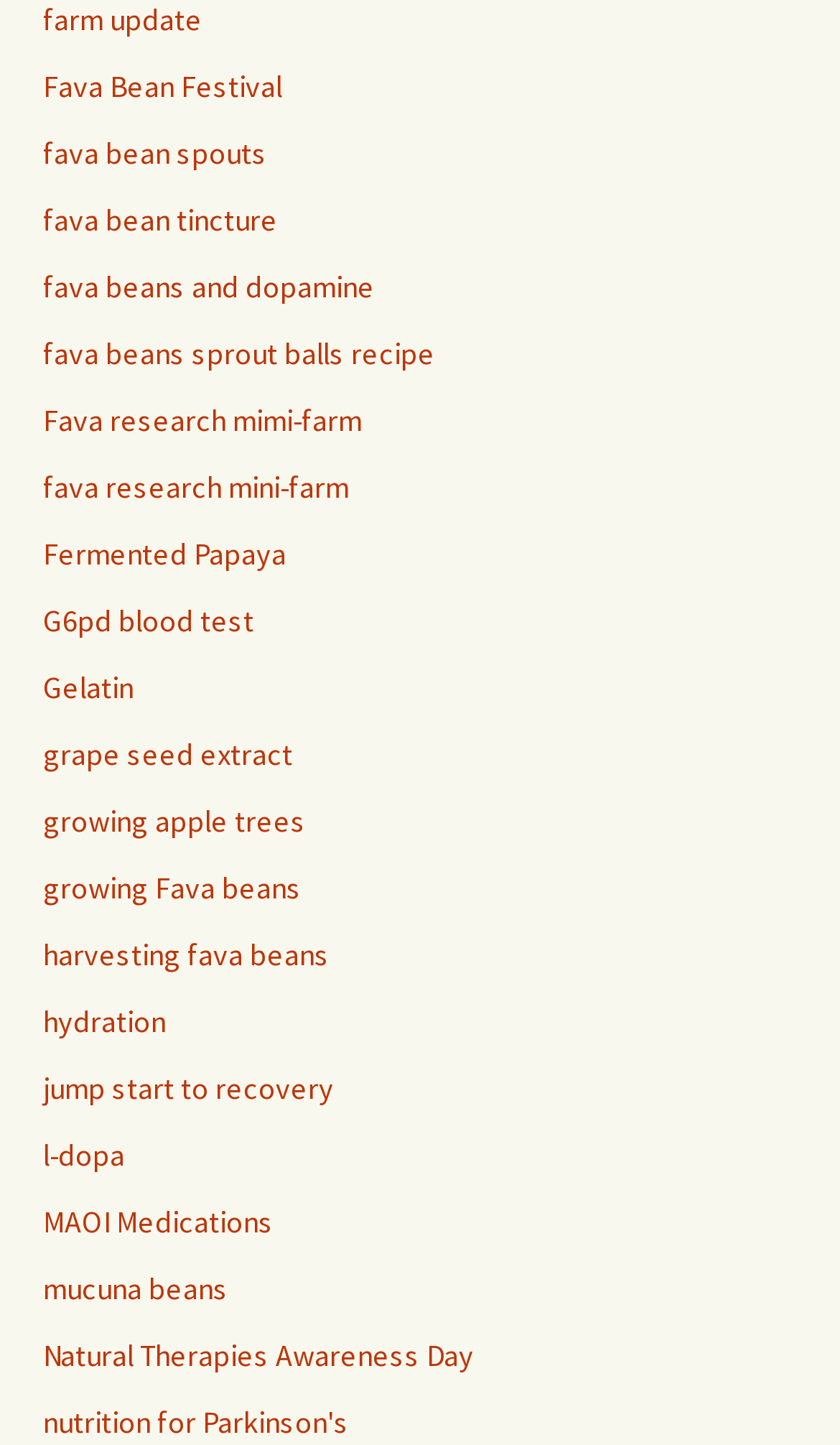Provide a one-word or short-phrase answer to the question:
What is the link about a type of fruit?

Fermented Papaya